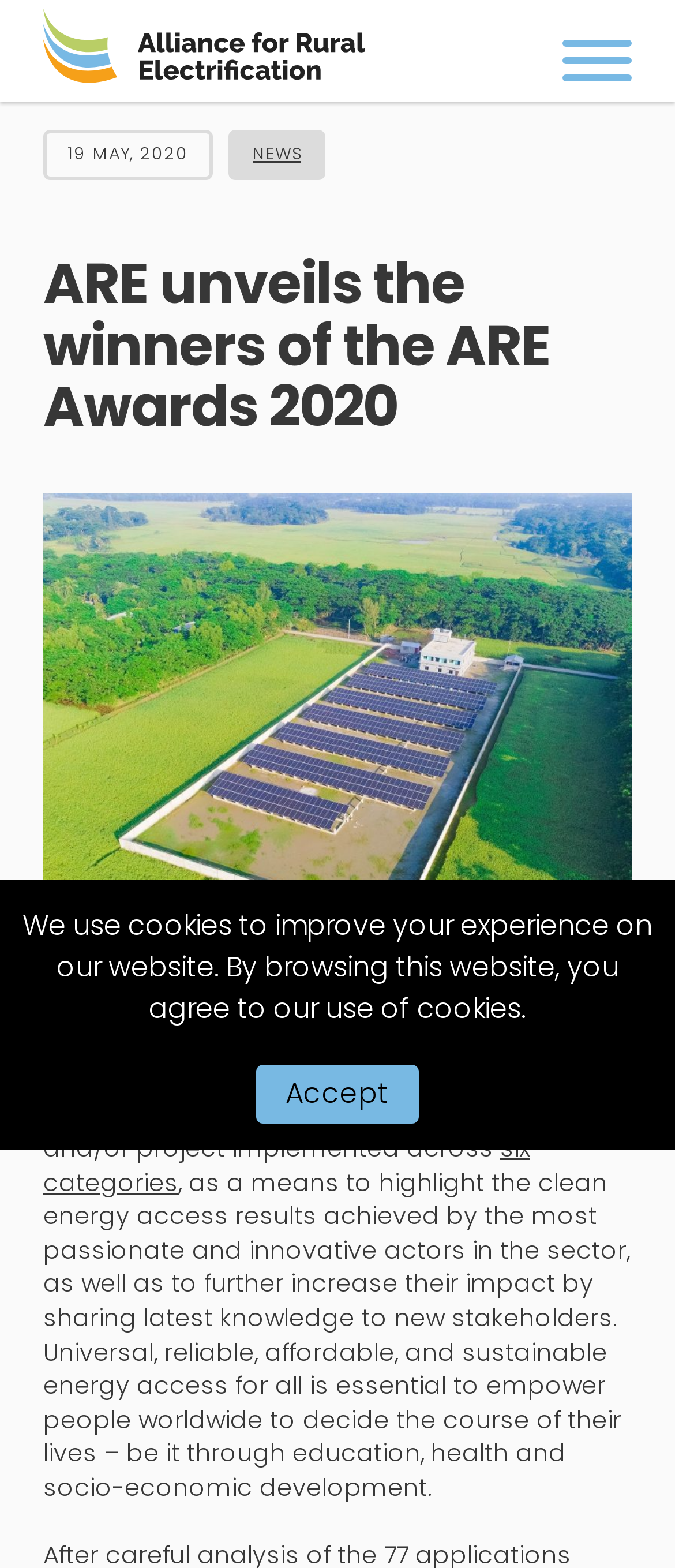Please determine the bounding box of the UI element that matches this description: Contact. The coordinates should be given as (top-left x, top-left y, bottom-right x, bottom-right y), with all values between 0 and 1.

None